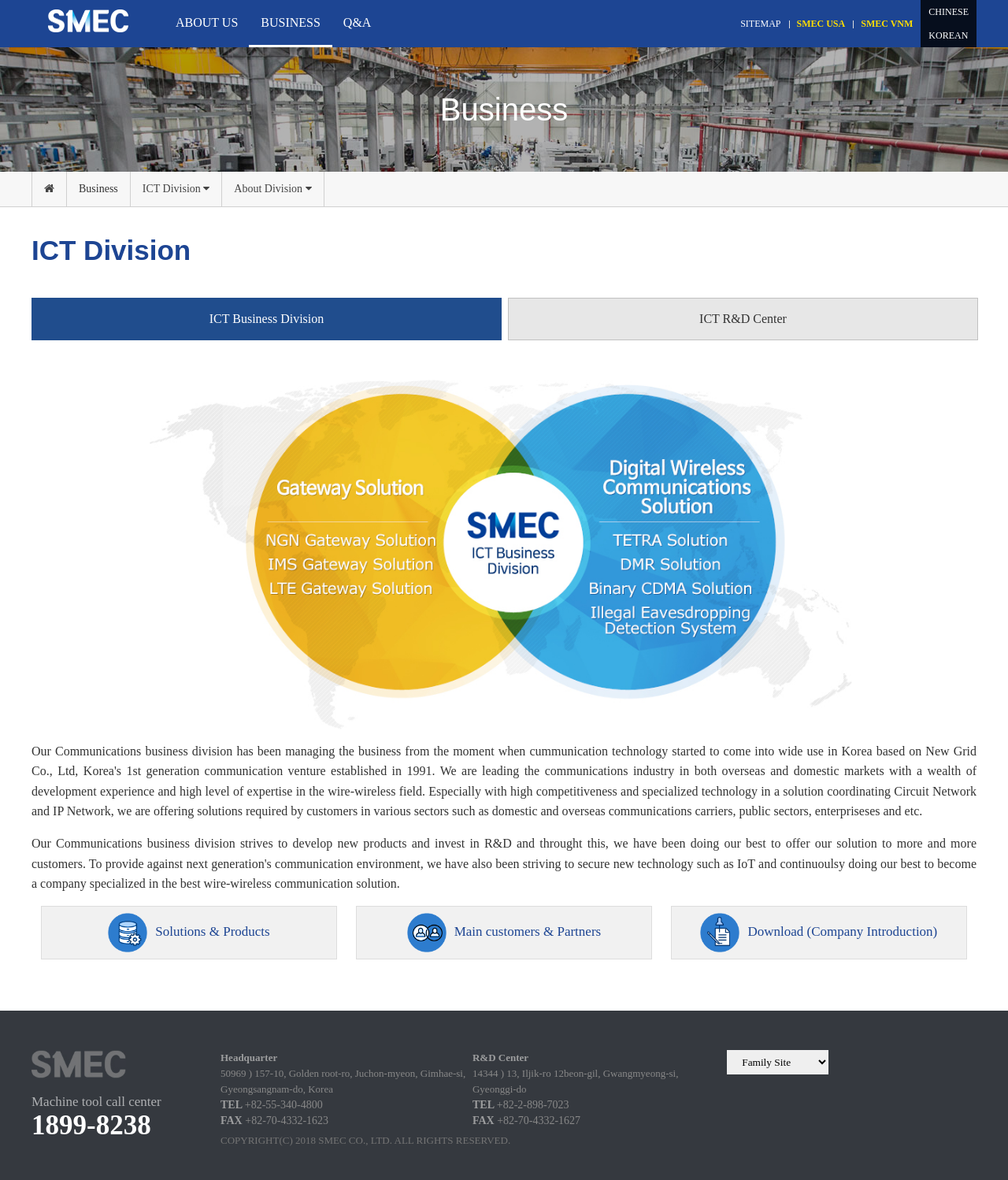Please specify the bounding box coordinates in the format (top-left x, top-left y, bottom-right x, bottom-right y), with values ranging from 0 to 1. Identify the bounding box for the UI component described as follows: Main customers & Partners

[0.353, 0.768, 0.647, 0.813]